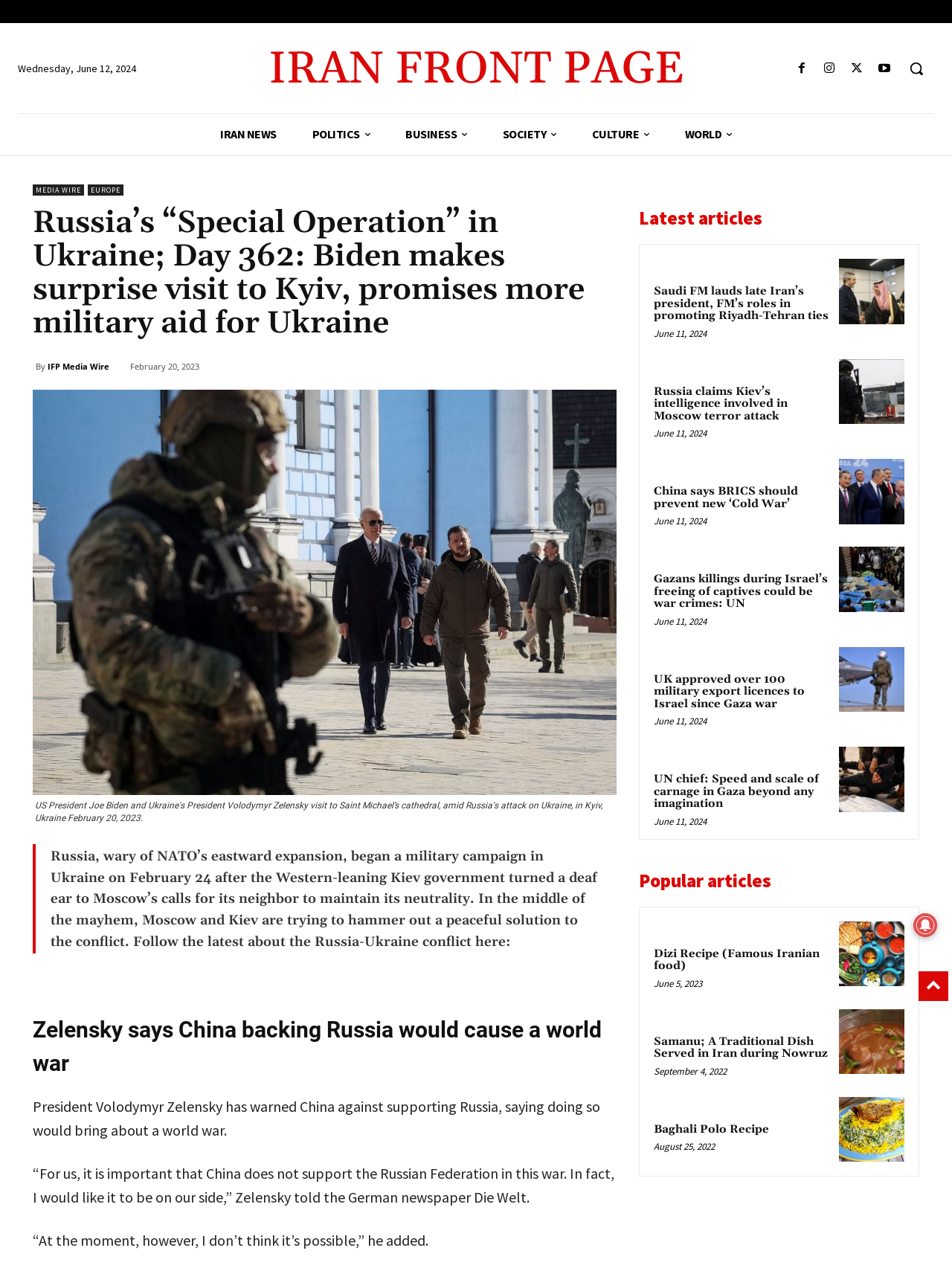Given the element description "Plan of Action", identify the bounding box of the corresponding UI element.

None